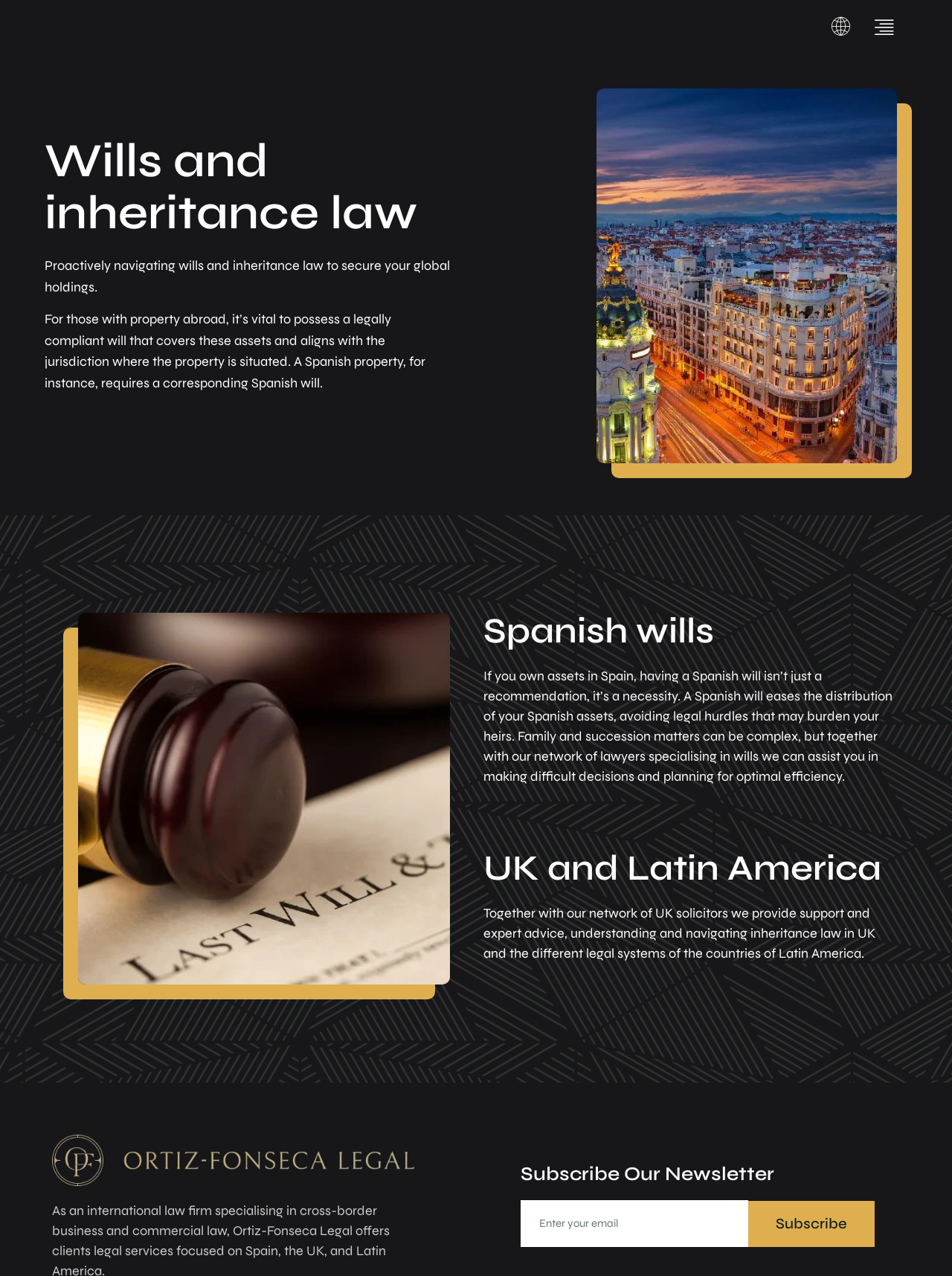What can be seen in the image on the webpage?
Look at the image and answer the question with a single word or phrase.

Will and gavel